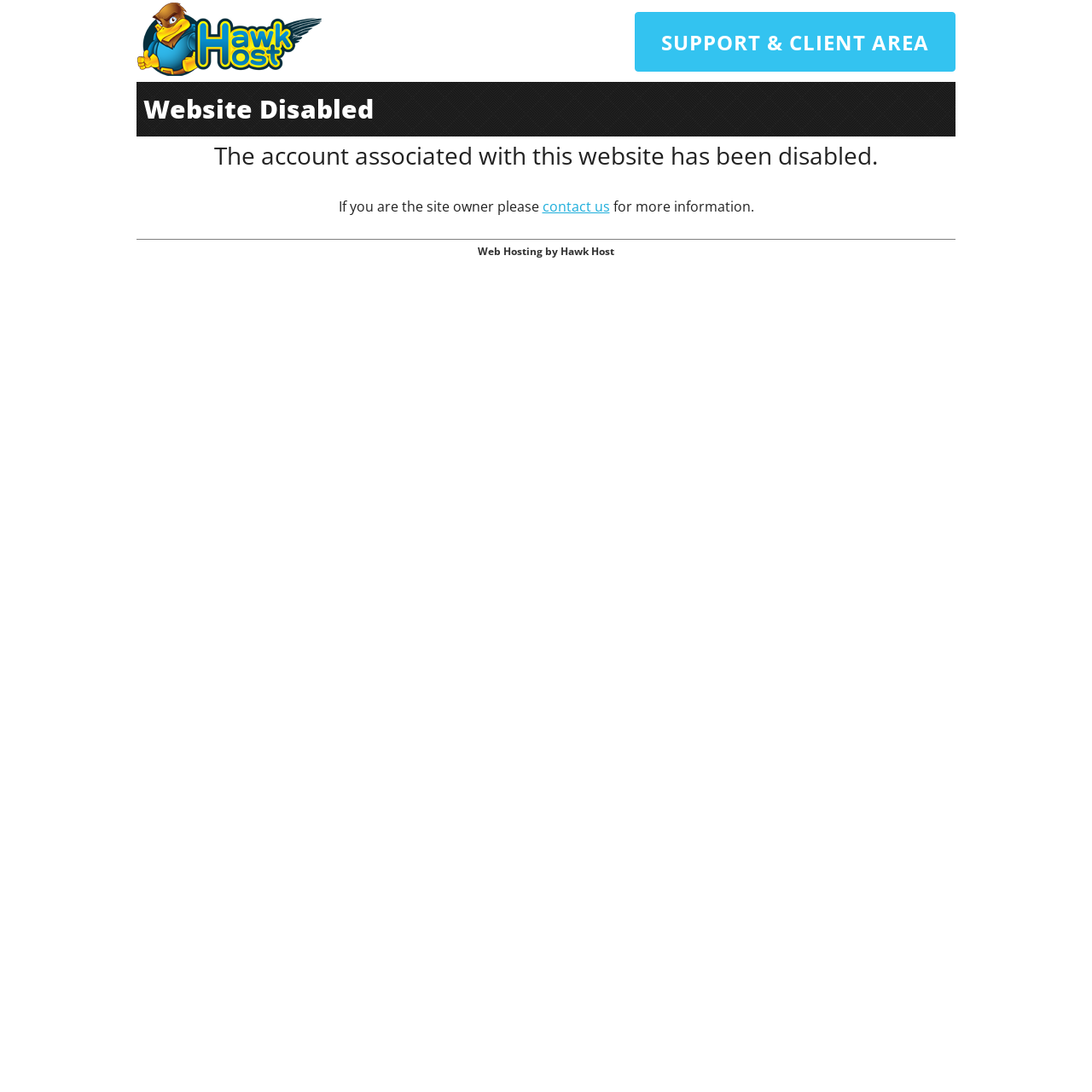Please analyze the image and give a detailed answer to the question:
What is the name of the hosting company?

The name of the hosting company can be determined by looking at the link 'Web Hosting by Hawk Host' which indicates that the hosting company is Hawk Host.